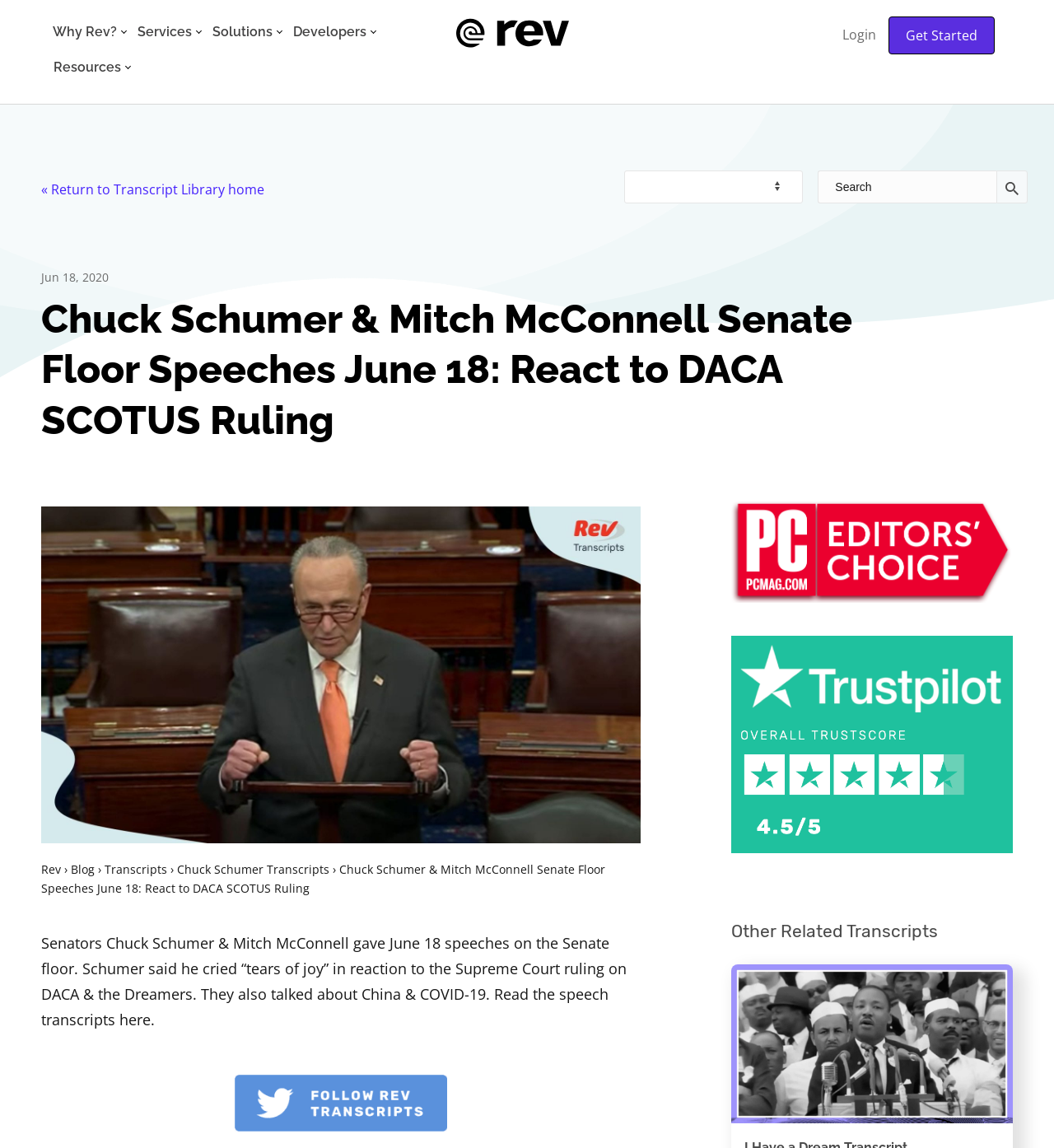Predict the bounding box of the UI element that fits this description: "input value="Search" aria-label="Search" name="s" value="Search"".

[0.776, 0.148, 0.945, 0.177]